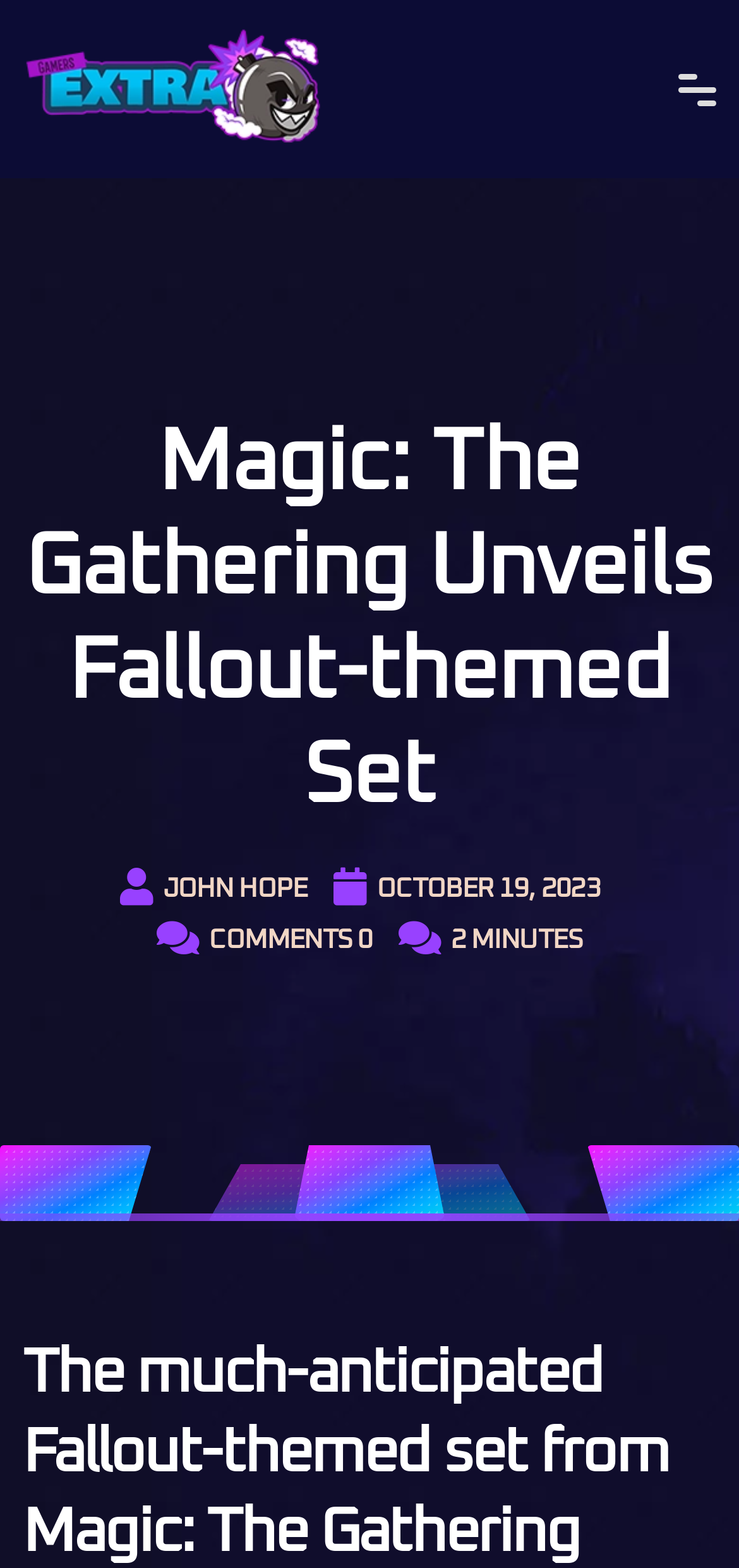Who is the author of the article?
From the screenshot, supply a one-word or short-phrase answer.

JOHN HOPE